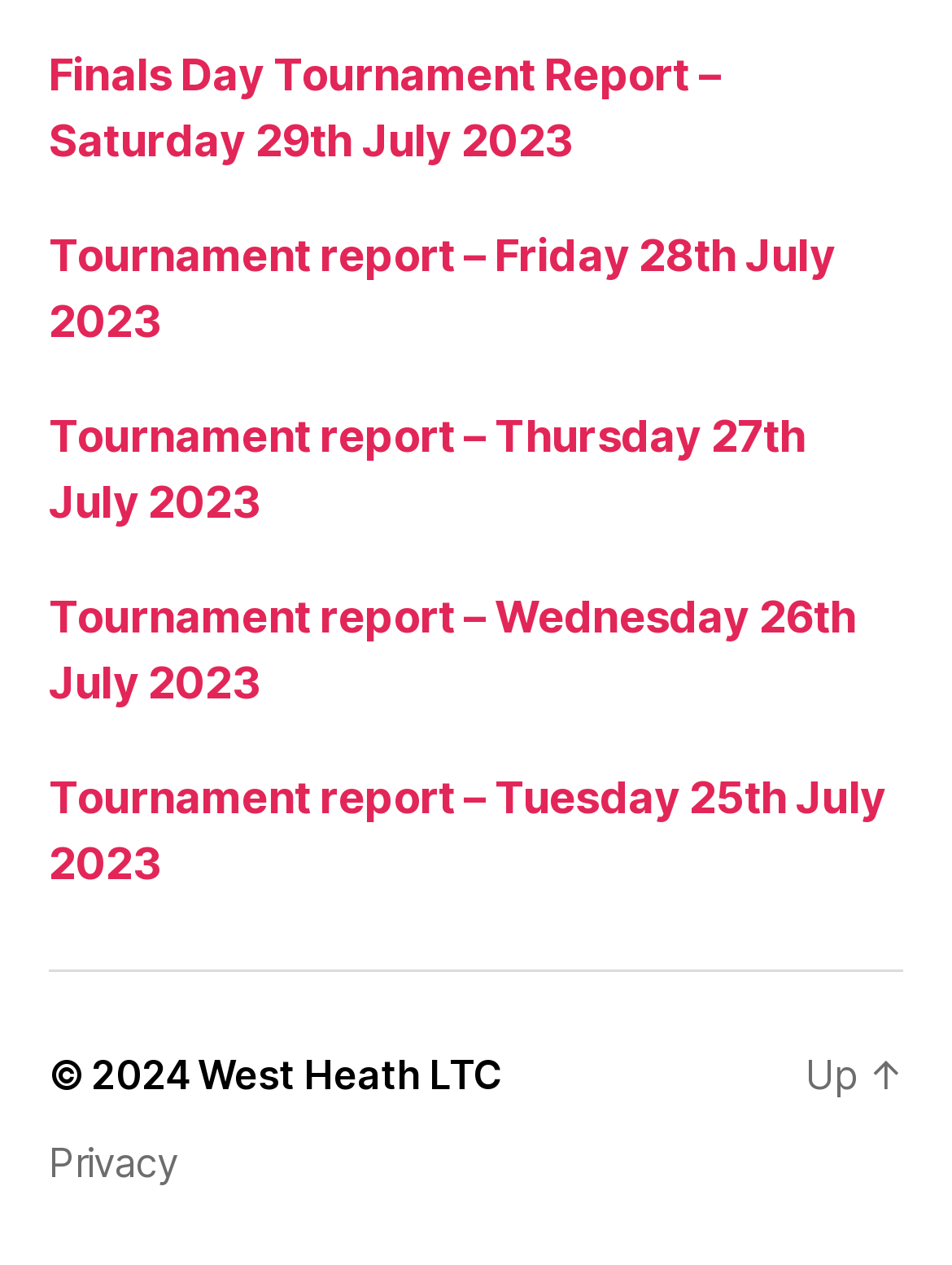Can you find the bounding box coordinates for the element that needs to be clicked to execute this instruction: "visit West Heath LTC website"? The coordinates should be given as four float numbers between 0 and 1, i.e., [left, top, right, bottom].

[0.208, 0.831, 0.527, 0.869]